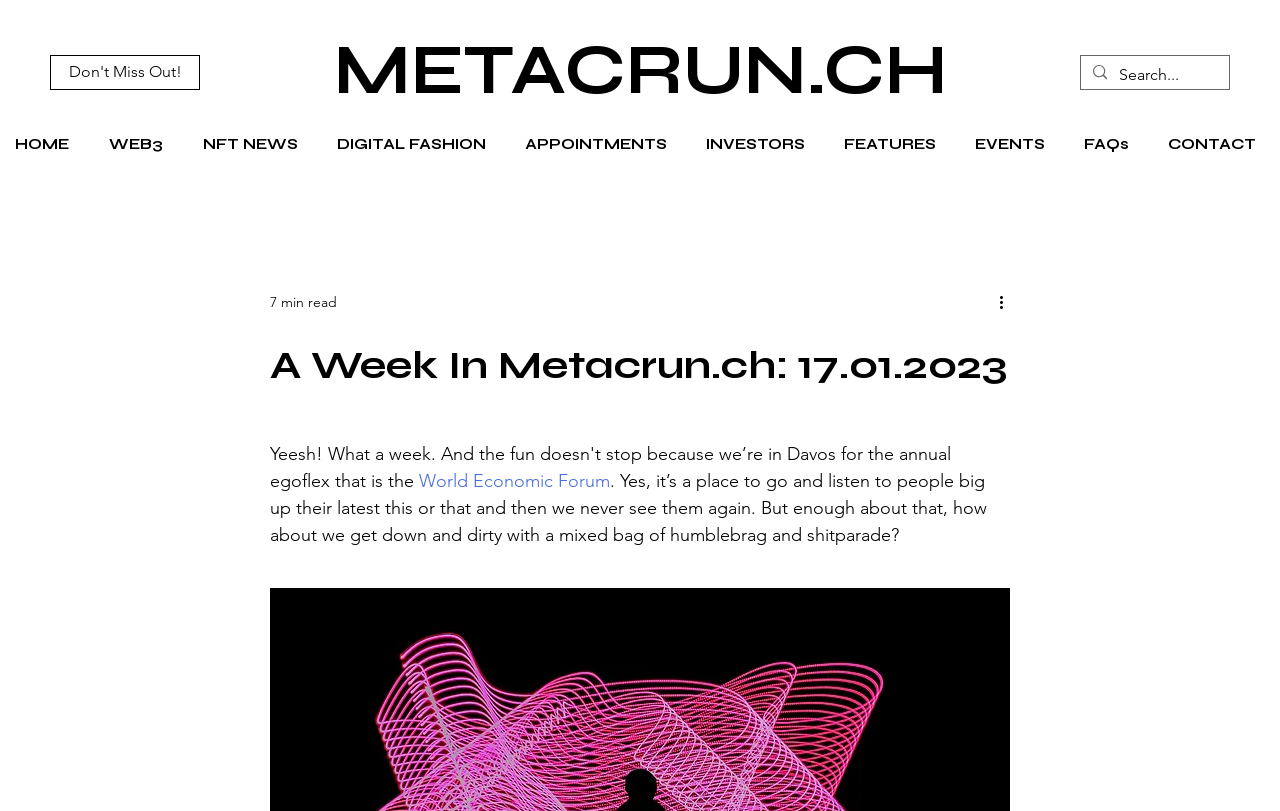Determine the bounding box coordinates of the element's region needed to click to follow the instruction: "Click on the 'More actions' button". Provide these coordinates as four float numbers between 0 and 1, formatted as [left, top, right, bottom].

[0.778, 0.358, 0.797, 0.387]